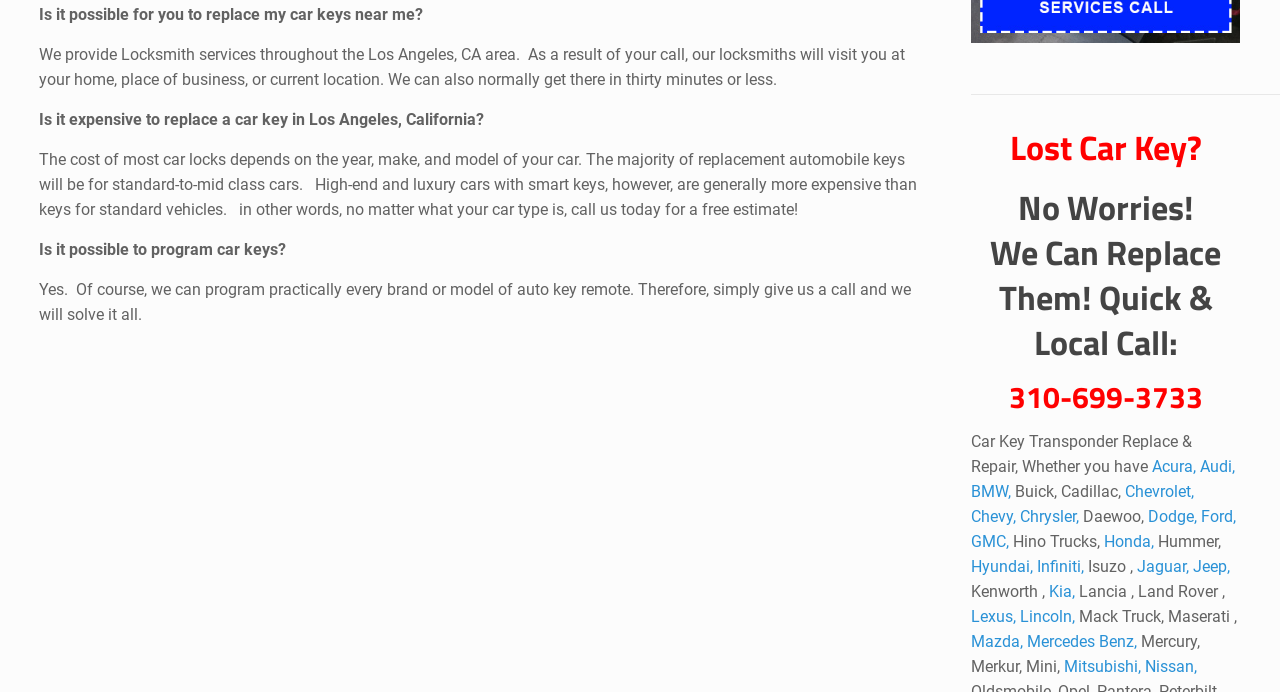Determine the bounding box for the HTML element described here: "Mercedes Benz,". The coordinates should be given as [left, top, right, bottom] with each number being a float between 0 and 1.

[0.802, 0.913, 0.891, 0.94]